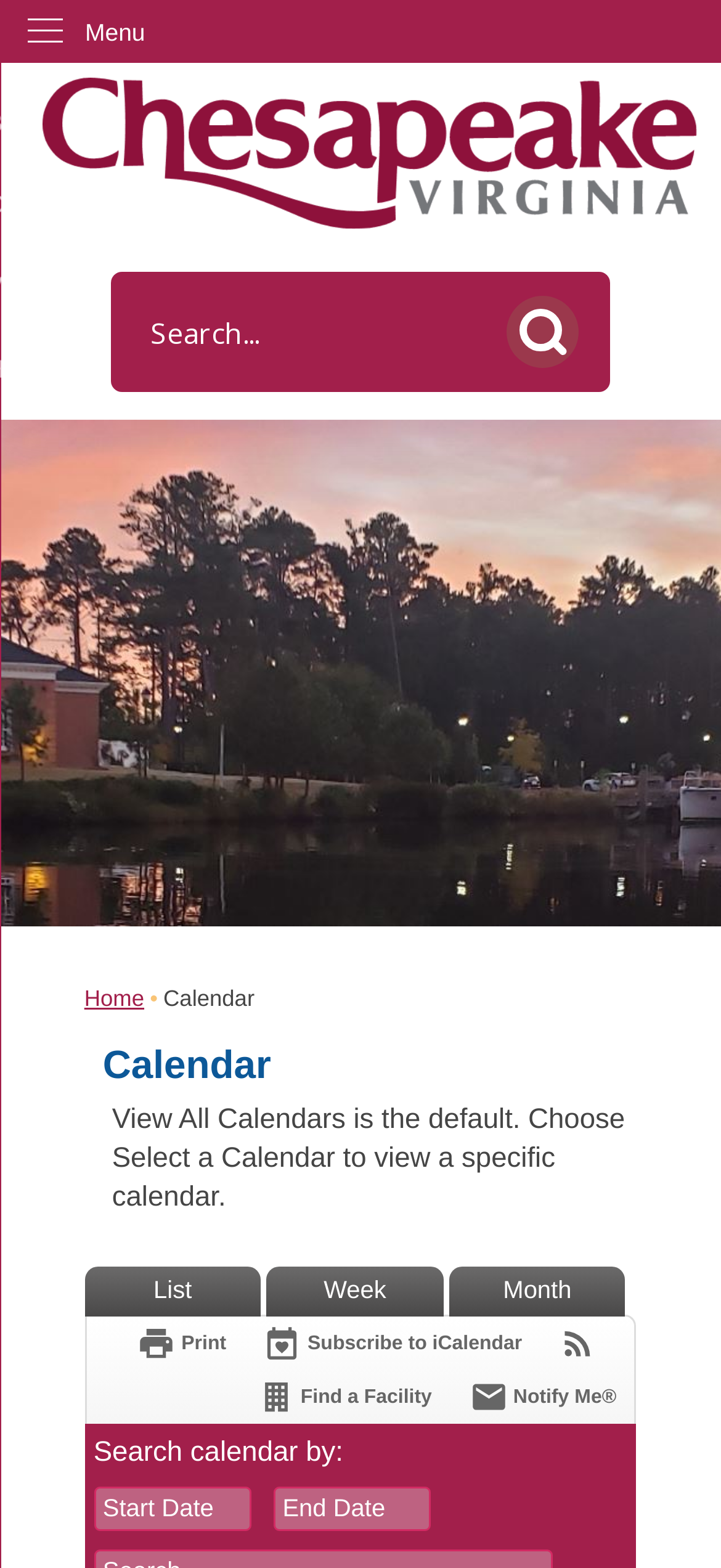What is the orientation of the menu?
Answer with a single word or phrase, using the screenshot for reference.

Vertical